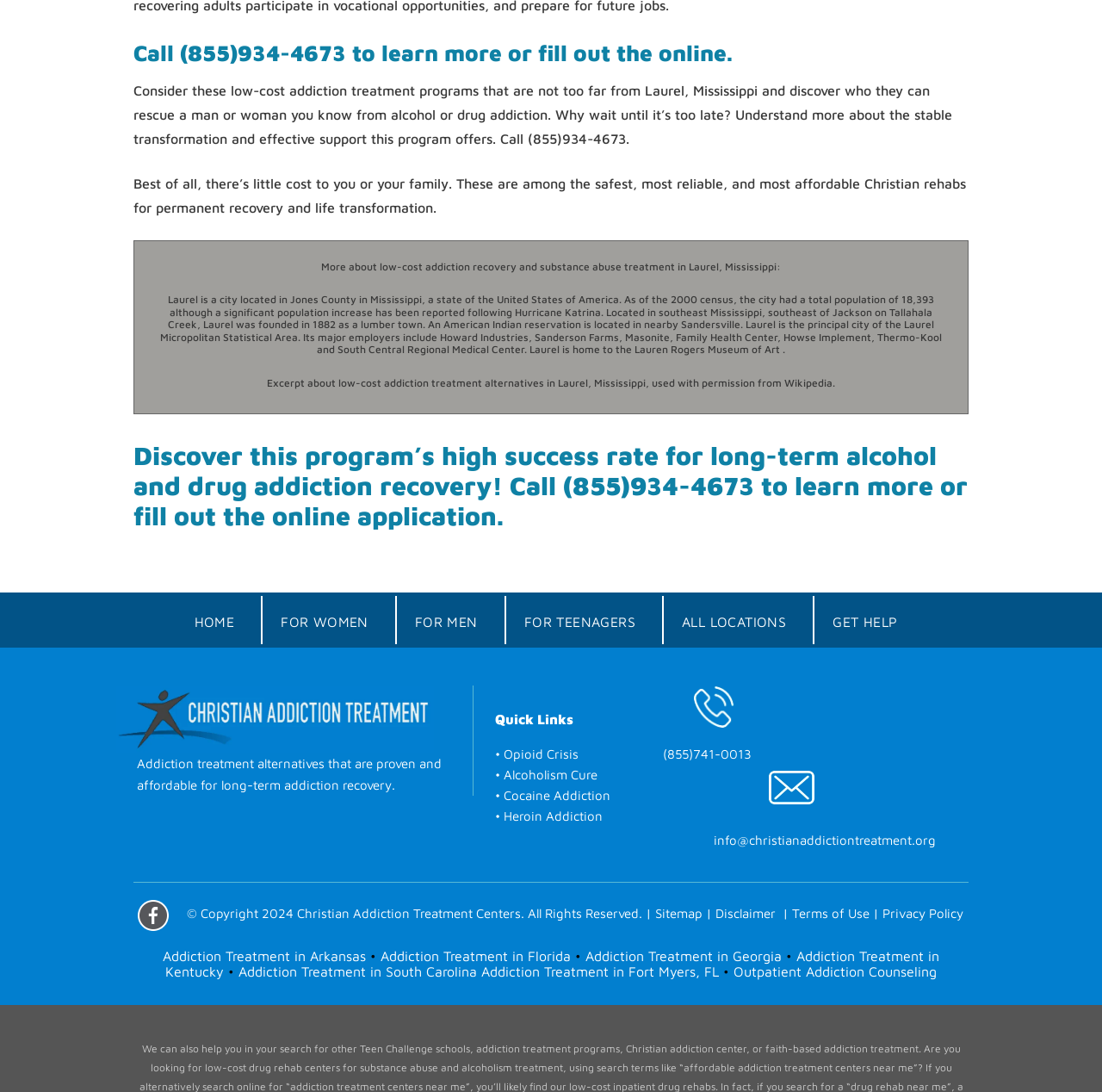Please provide a brief answer to the following inquiry using a single word or phrase:
What is the name of the museum mentioned in the webpage?

Lauren Rogers Museum of Art